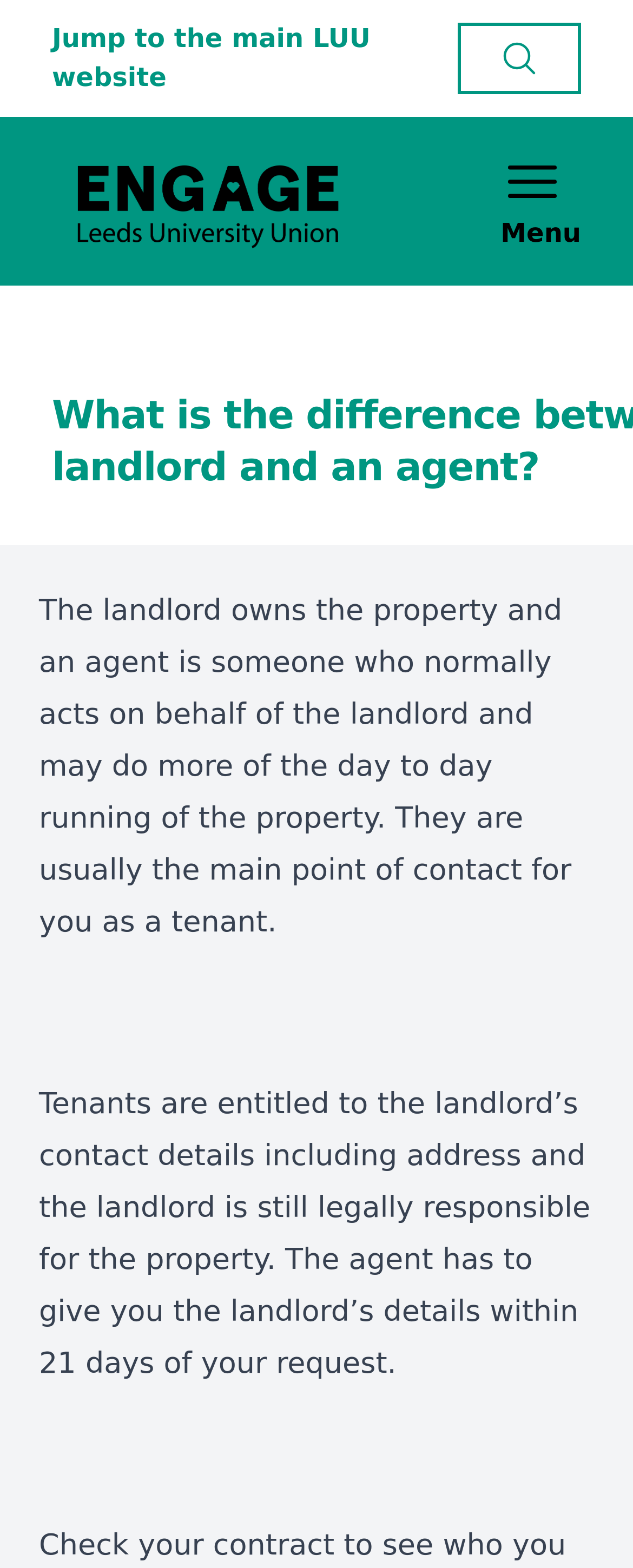Please determine the bounding box coordinates for the element with the description: "Menu".

[0.791, 0.095, 0.918, 0.161]